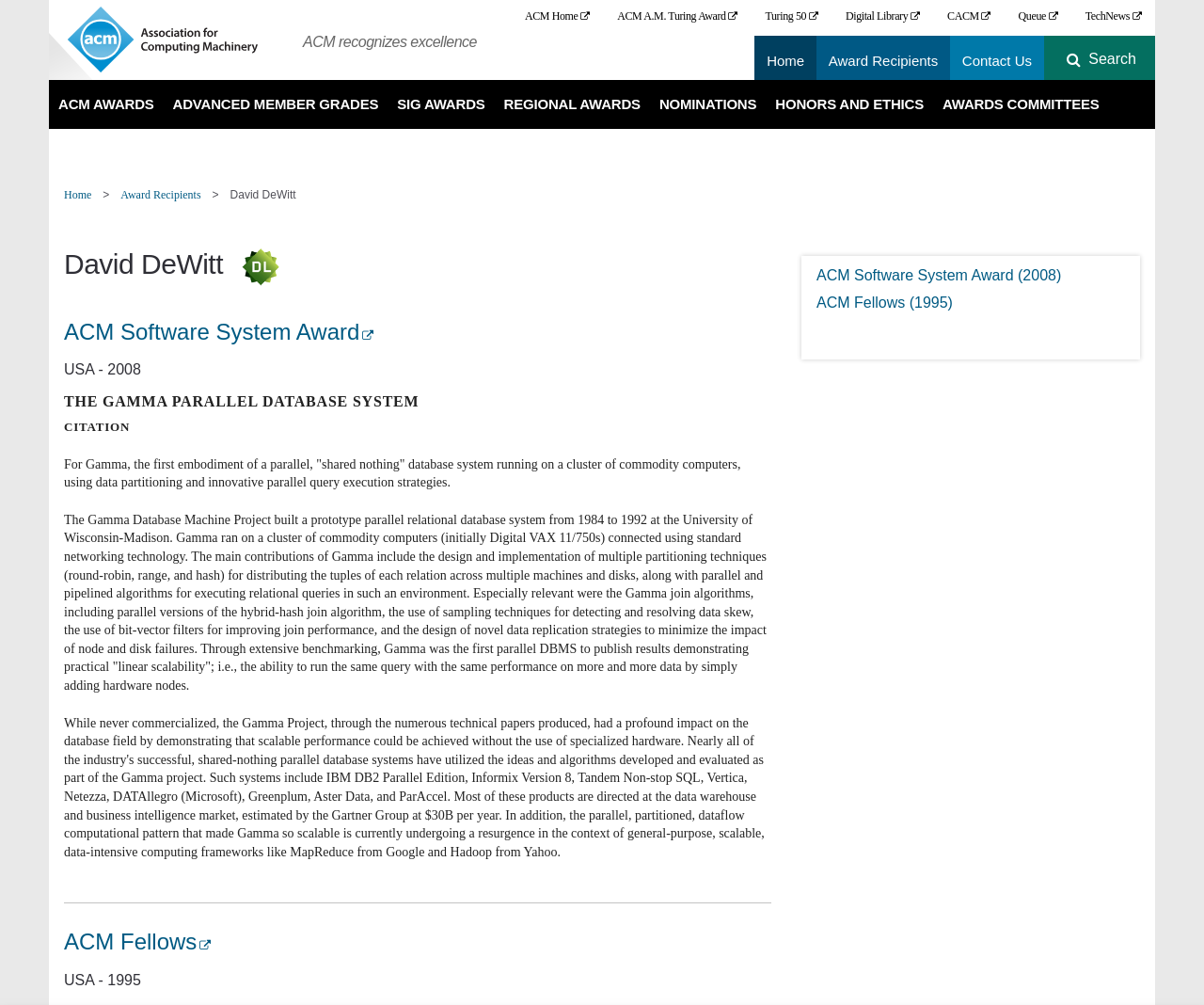What is the name of the award mentioned in the second link?
Give a detailed and exhaustive answer to the question.

The second link in the top navigation bar is 'ACM A.M. Turing Award', which suggests that the award being referred to is the A.M. Turing Award.